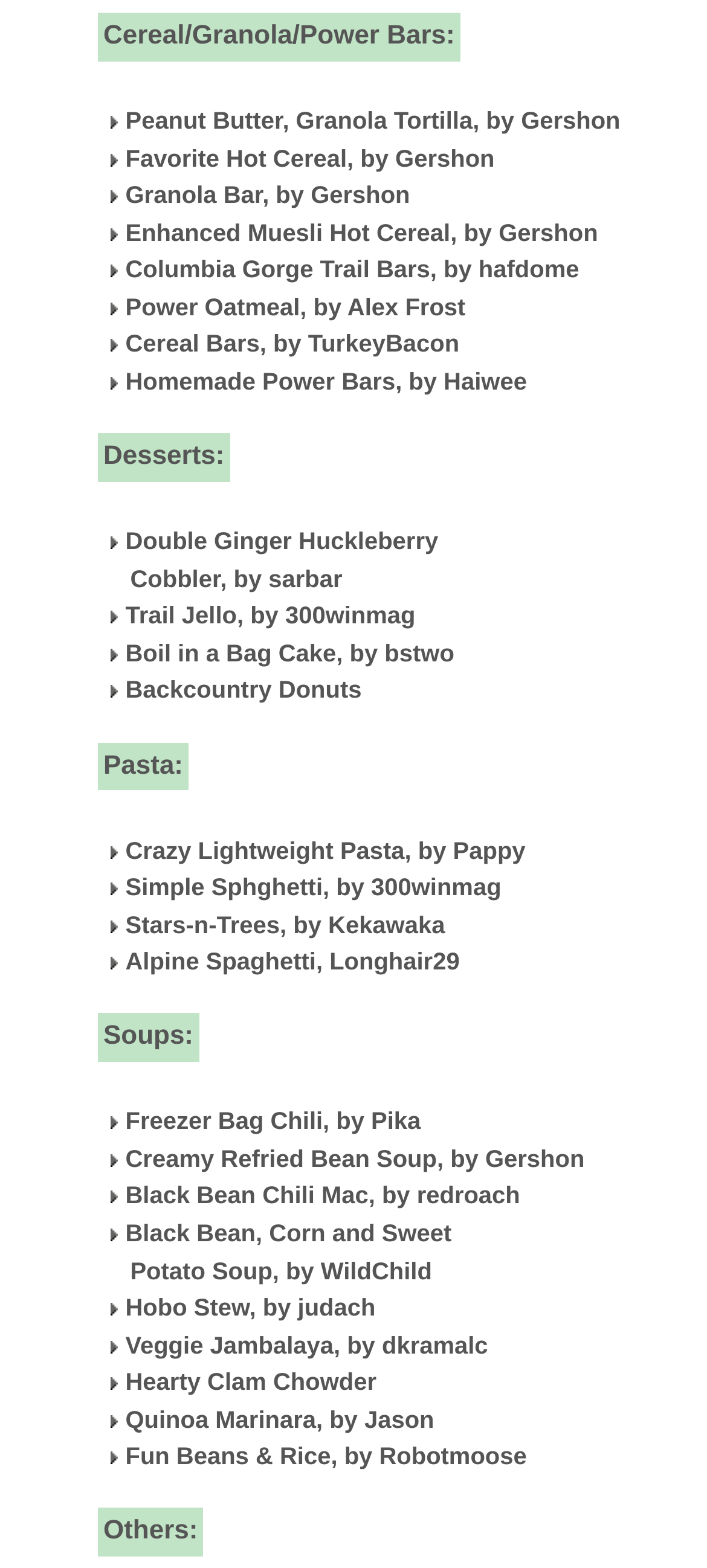Identify the bounding box coordinates for the element that needs to be clicked to fulfill this instruction: "Read about Homemade Power Bars, by Haiwee". Provide the coordinates in the format of four float numbers between 0 and 1: [left, top, right, bottom].

[0.177, 0.235, 0.745, 0.252]